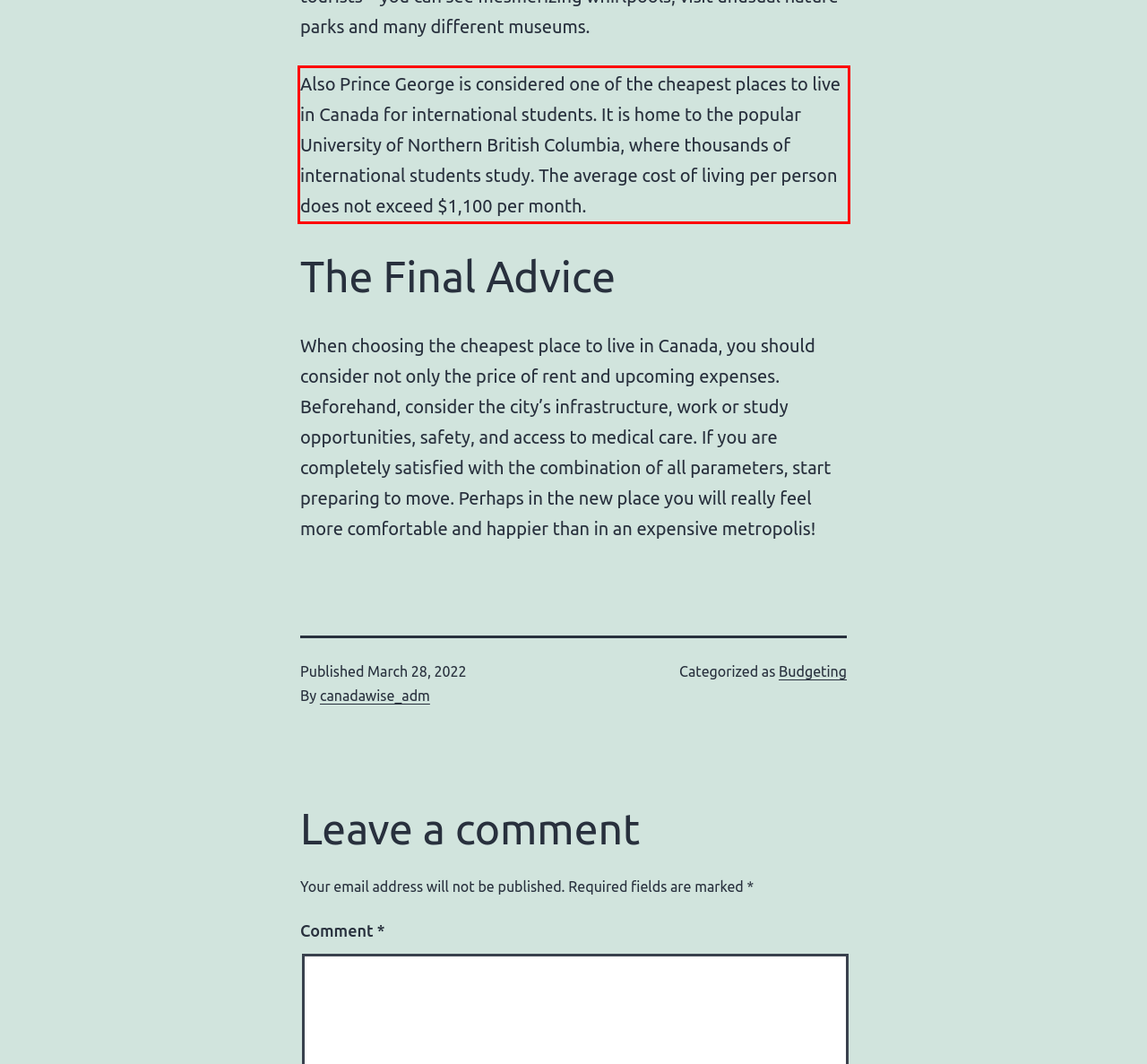You have a screenshot of a webpage with a red bounding box. Use OCR to generate the text contained within this red rectangle.

Also Prince George is considered one of the cheapest places to live in Canada for international students. It is home to the popular University of Northern British Columbia, where thousands of international students study. The average cost of living per person does not exceed $1,100 per month.